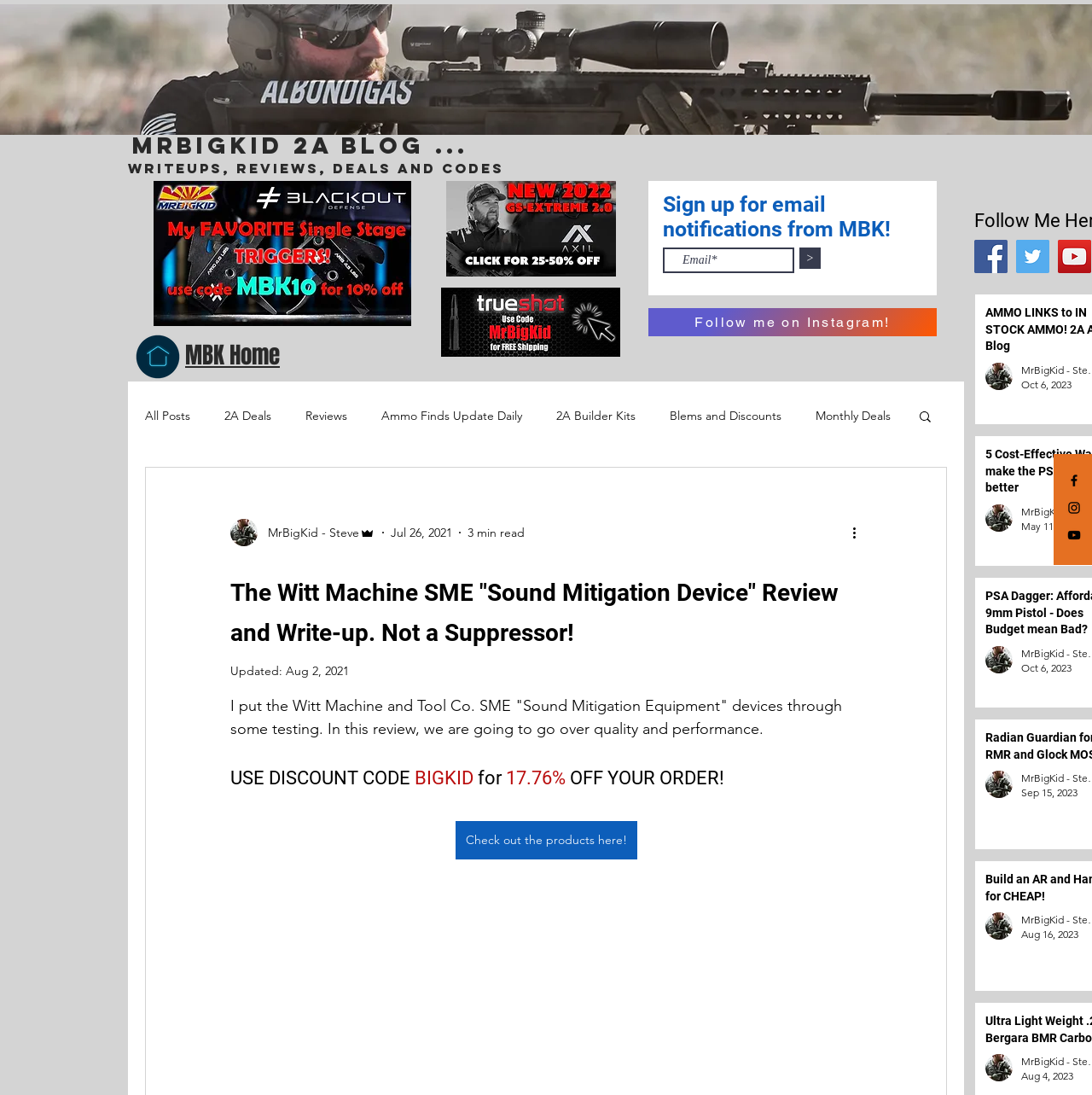Determine the coordinates of the bounding box that should be clicked to complete the instruction: "Follow me on Instagram!". The coordinates should be represented by four float numbers between 0 and 1: [left, top, right, bottom].

[0.594, 0.281, 0.858, 0.307]